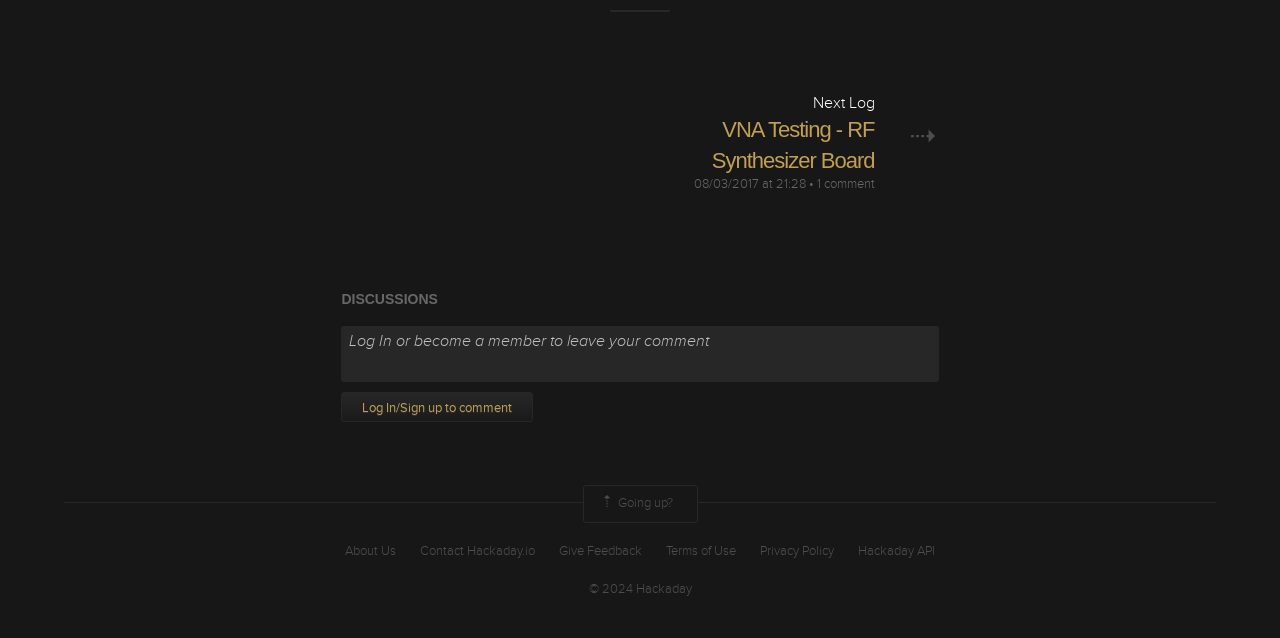Determine the bounding box for the UI element that matches this description: "Contact Hackaday.io".

[0.328, 0.85, 0.418, 0.878]